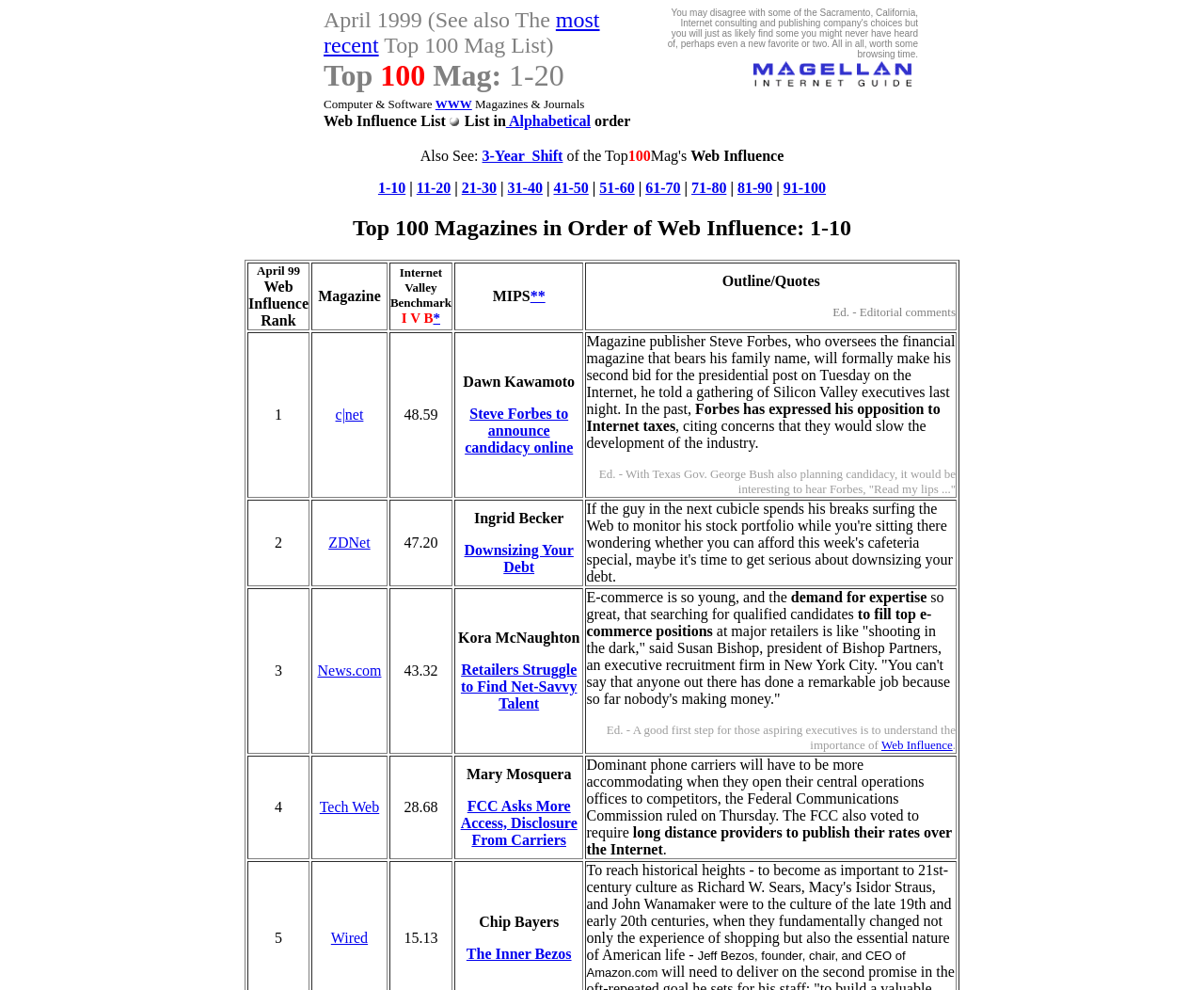Respond to the question below with a single word or phrase:
What is the topic of the article in the third row of the table?

E-commerce talent